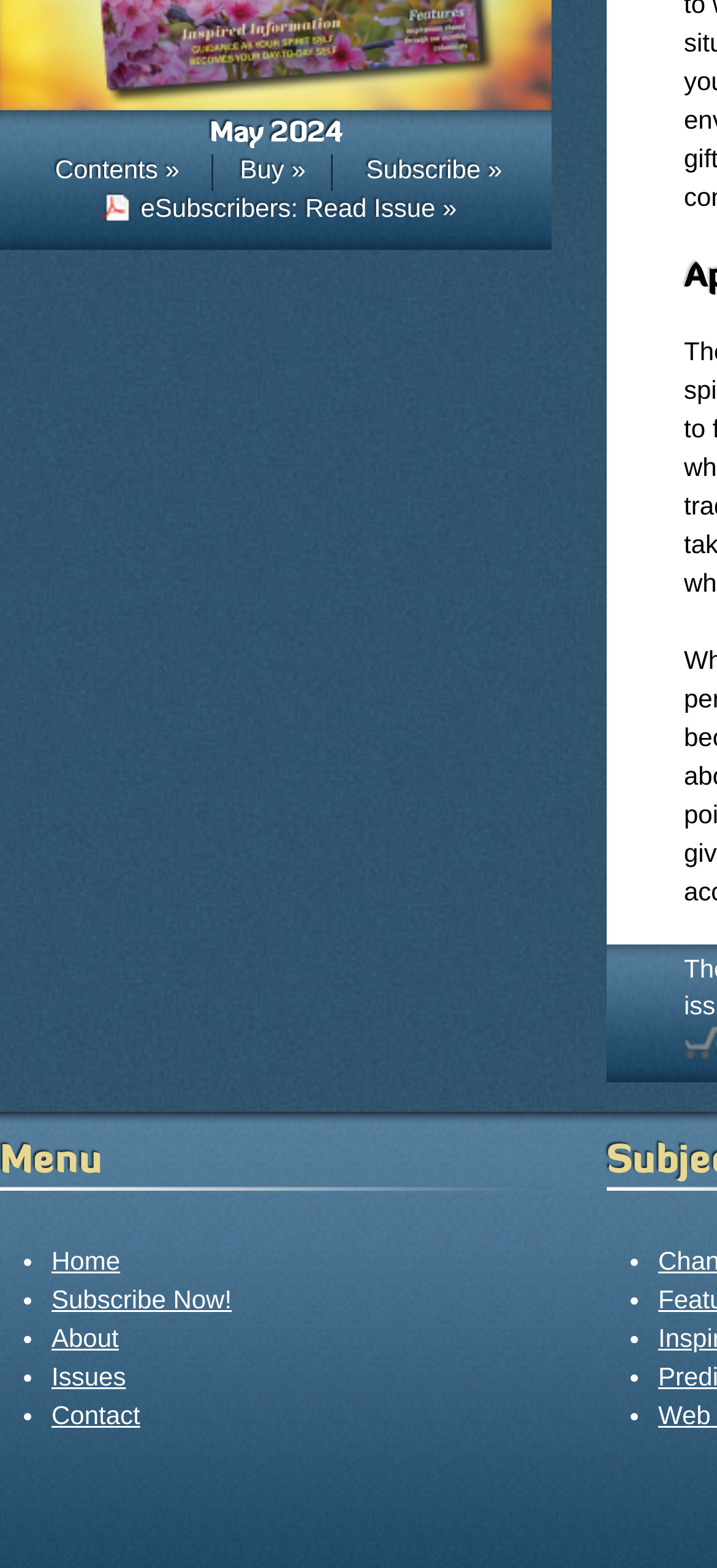Please locate the bounding box coordinates of the element that should be clicked to complete the given instruction: "Subscribe to the magazine".

[0.511, 0.098, 0.7, 0.117]